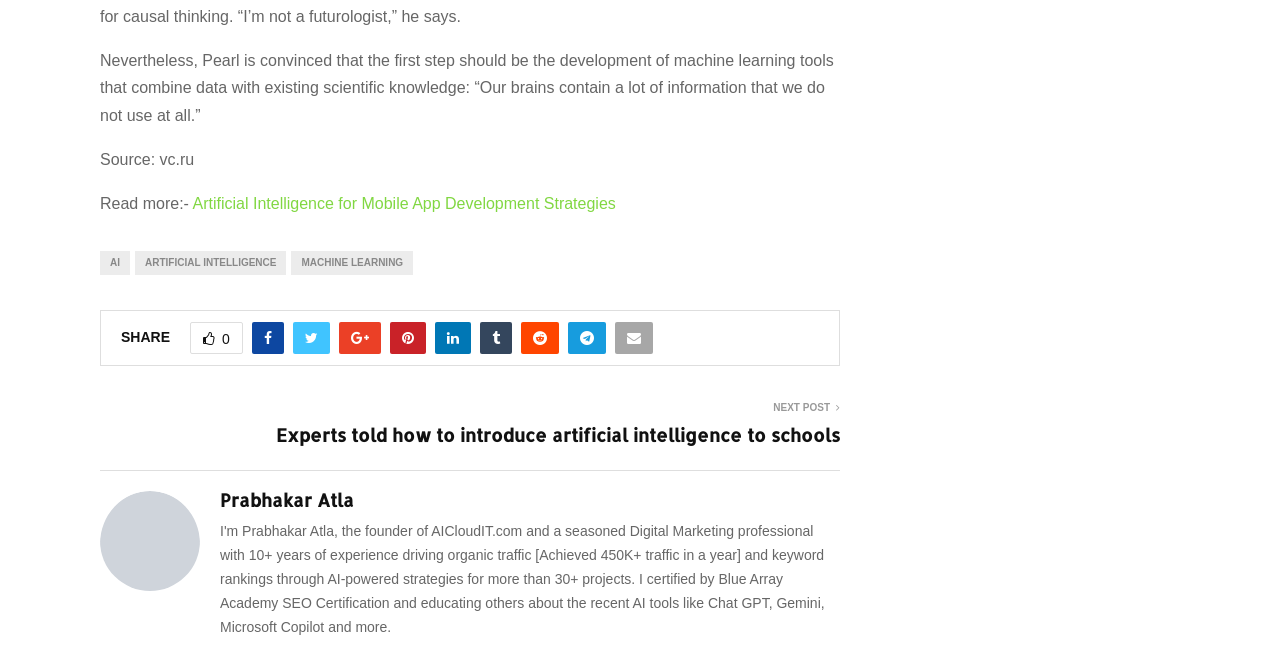Locate the bounding box coordinates of the segment that needs to be clicked to meet this instruction: "Click on the AI link".

[0.078, 0.387, 0.102, 0.424]